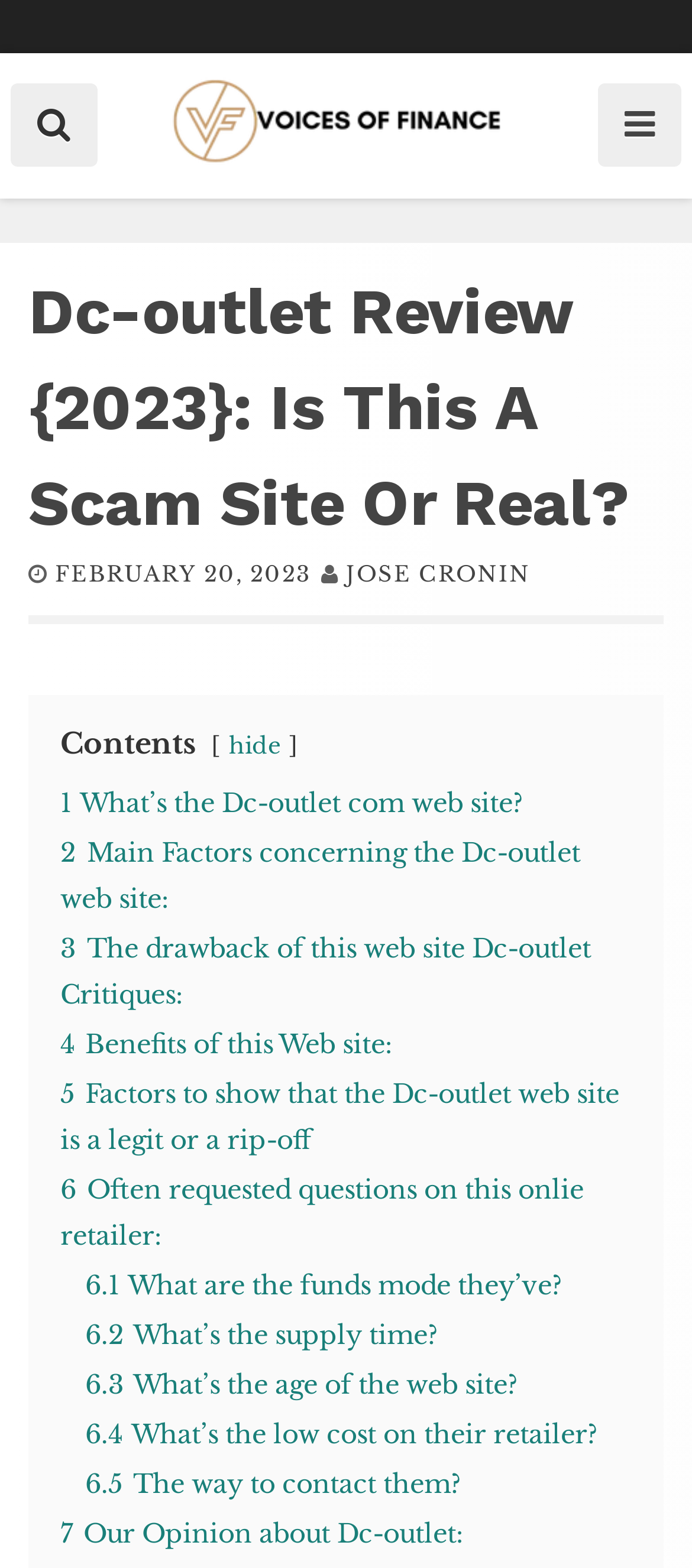Please provide the bounding box coordinates in the format (top-left x, top-left y, bottom-right x, bottom-right y). Remember, all values are floating point numbers between 0 and 1. What is the bounding box coordinate of the region described as: Jose Cronin

[0.5, 0.358, 0.767, 0.375]